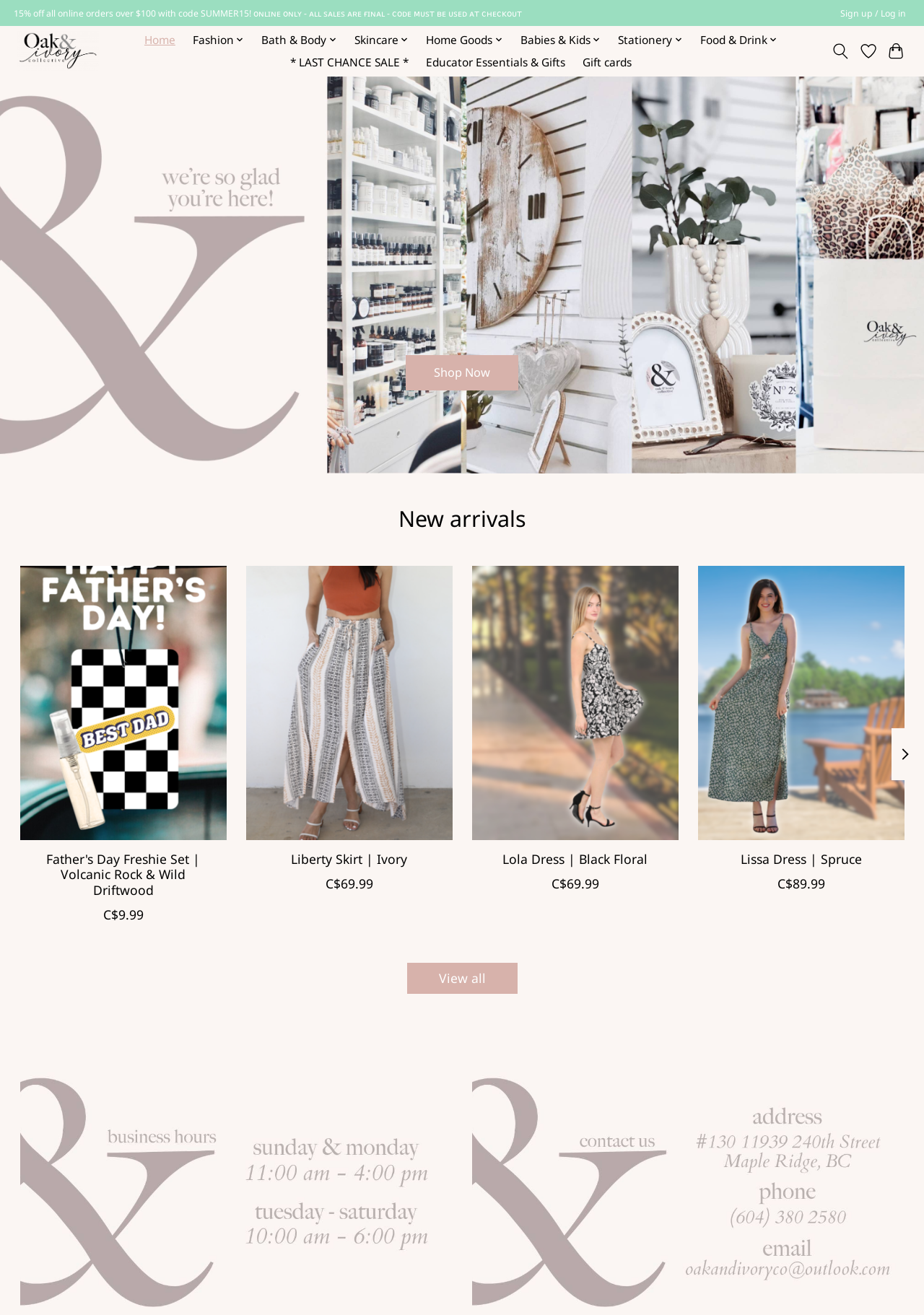Could you indicate the bounding box coordinates of the region to click in order to complete this instruction: "Sign up or log in".

[0.905, 0.003, 0.985, 0.017]